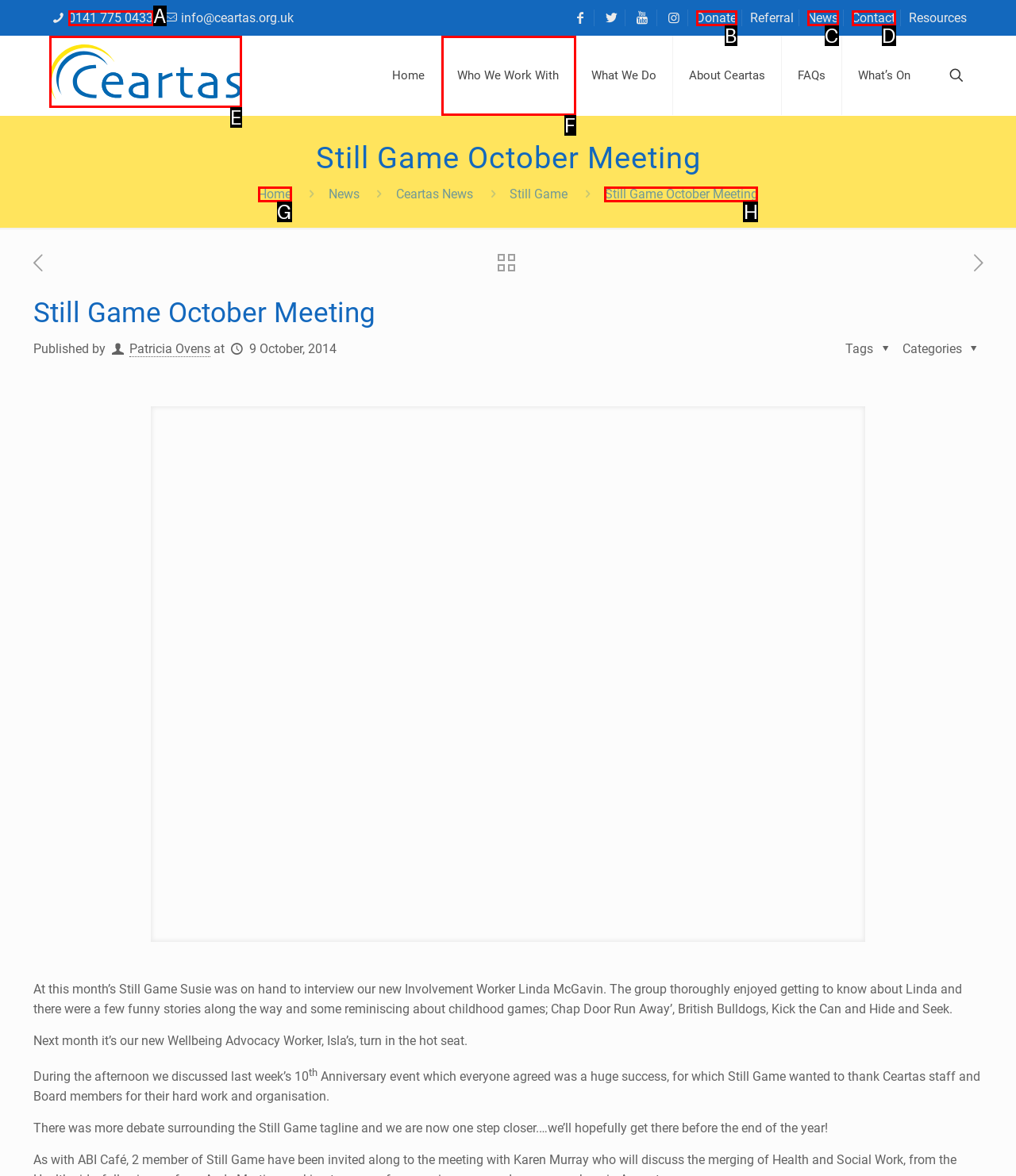From the given choices, determine which HTML element matches the description: Still Game October Meeting. Reply with the appropriate letter.

H